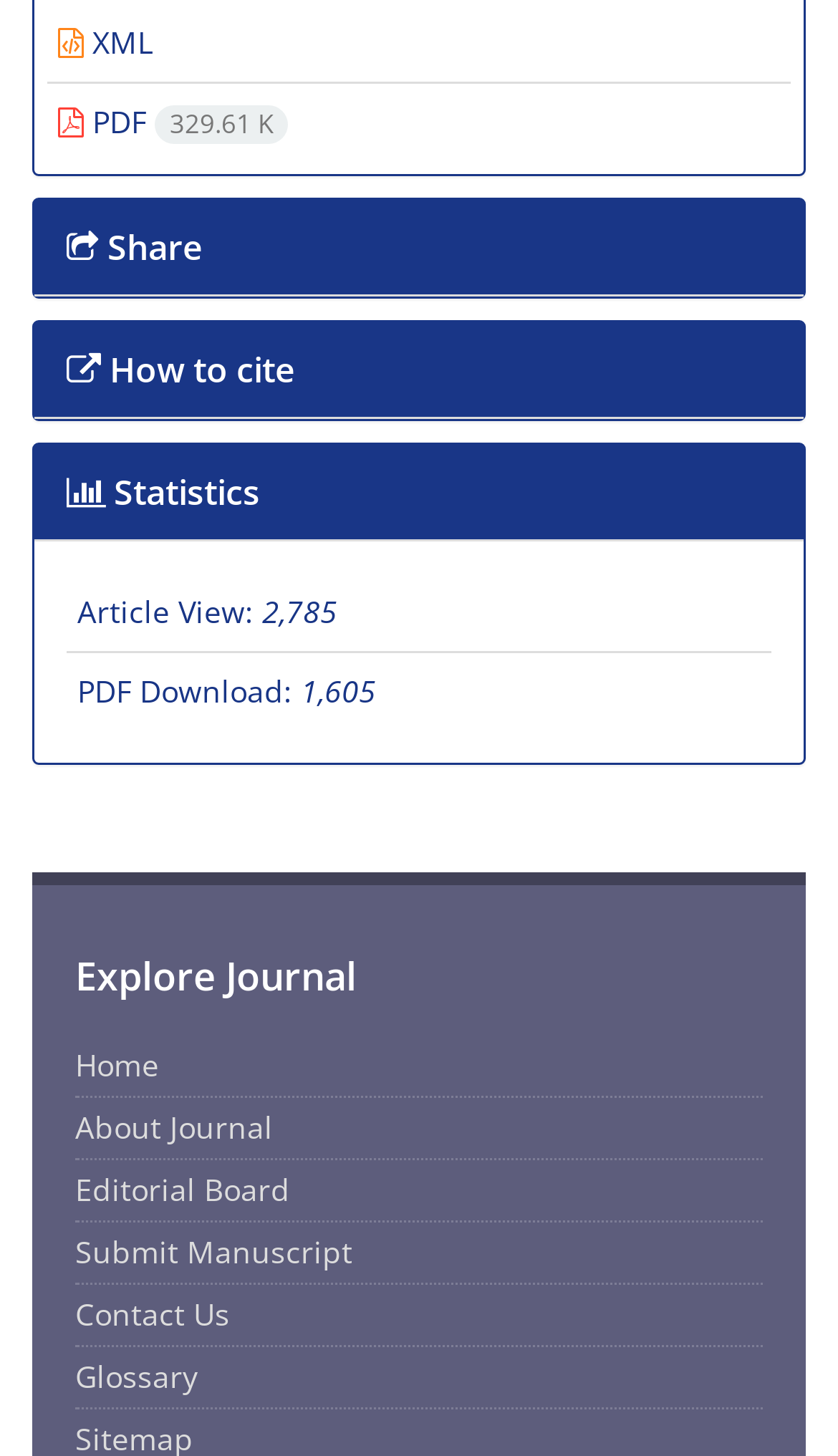Determine the bounding box coordinates for the clickable element required to fulfill the instruction: "Submit a manuscript". Provide the coordinates as four float numbers between 0 and 1, i.e., [left, top, right, bottom].

[0.09, 0.846, 0.421, 0.874]